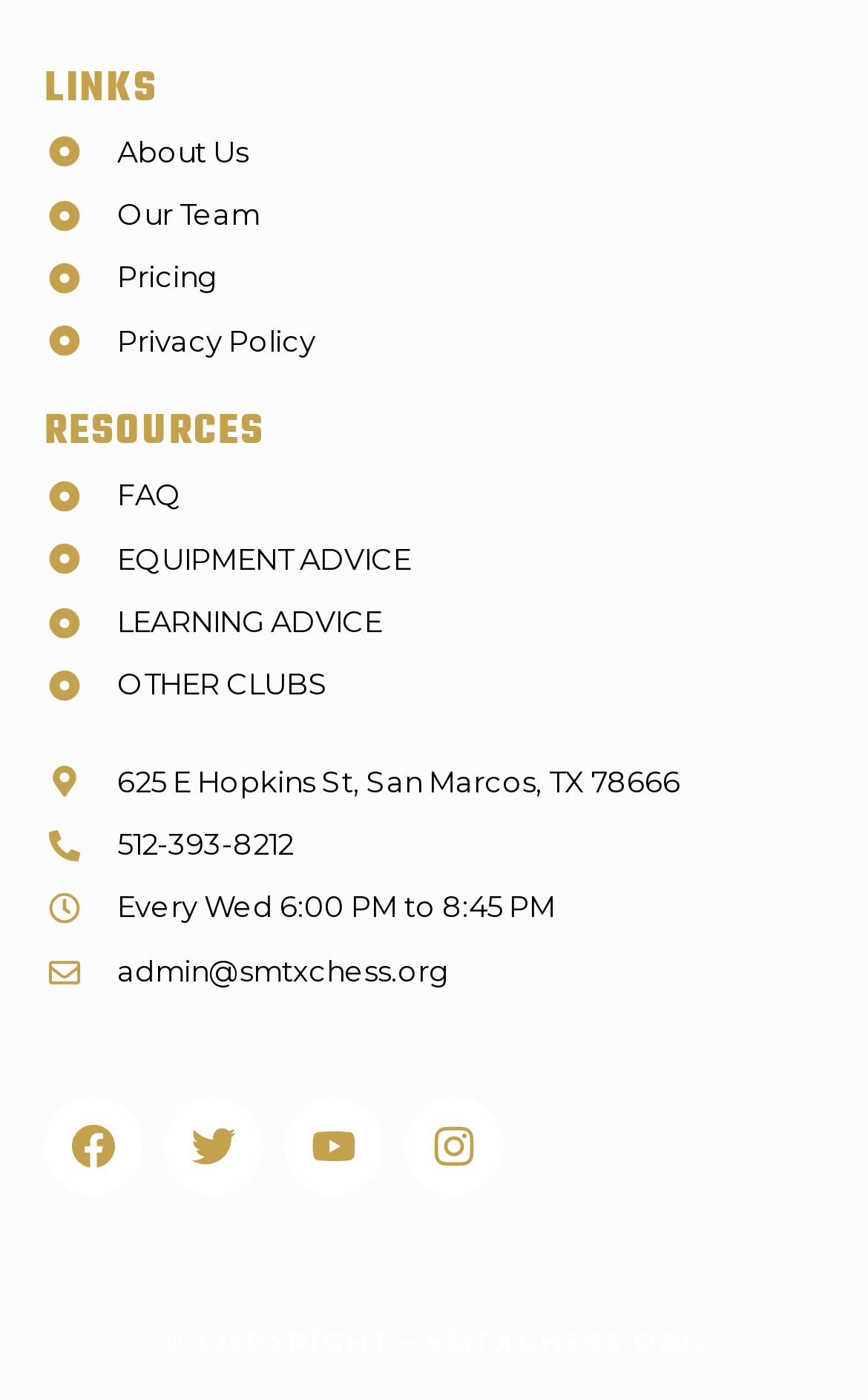Give a one-word or short phrase answer to the question: 
What are the social media platforms linked on the webpage?

Facebook, Twitter, Youtube, Instagram